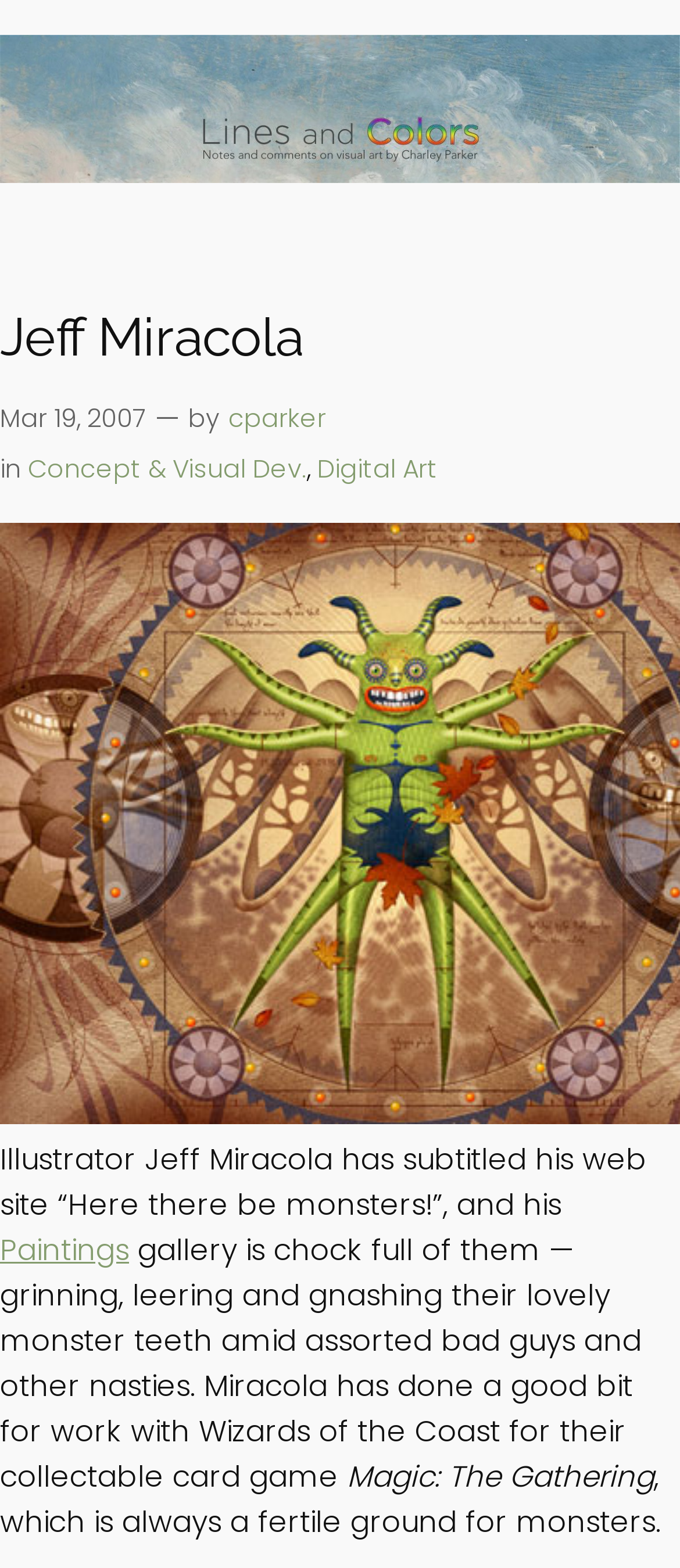Examine the image and give a thorough answer to the following question:
What is the subtitle of the illustrator's website?

I determined the answer by reading the static text element that mentions the illustrator's website and its subtitle, which is 'Here there be monsters!'.